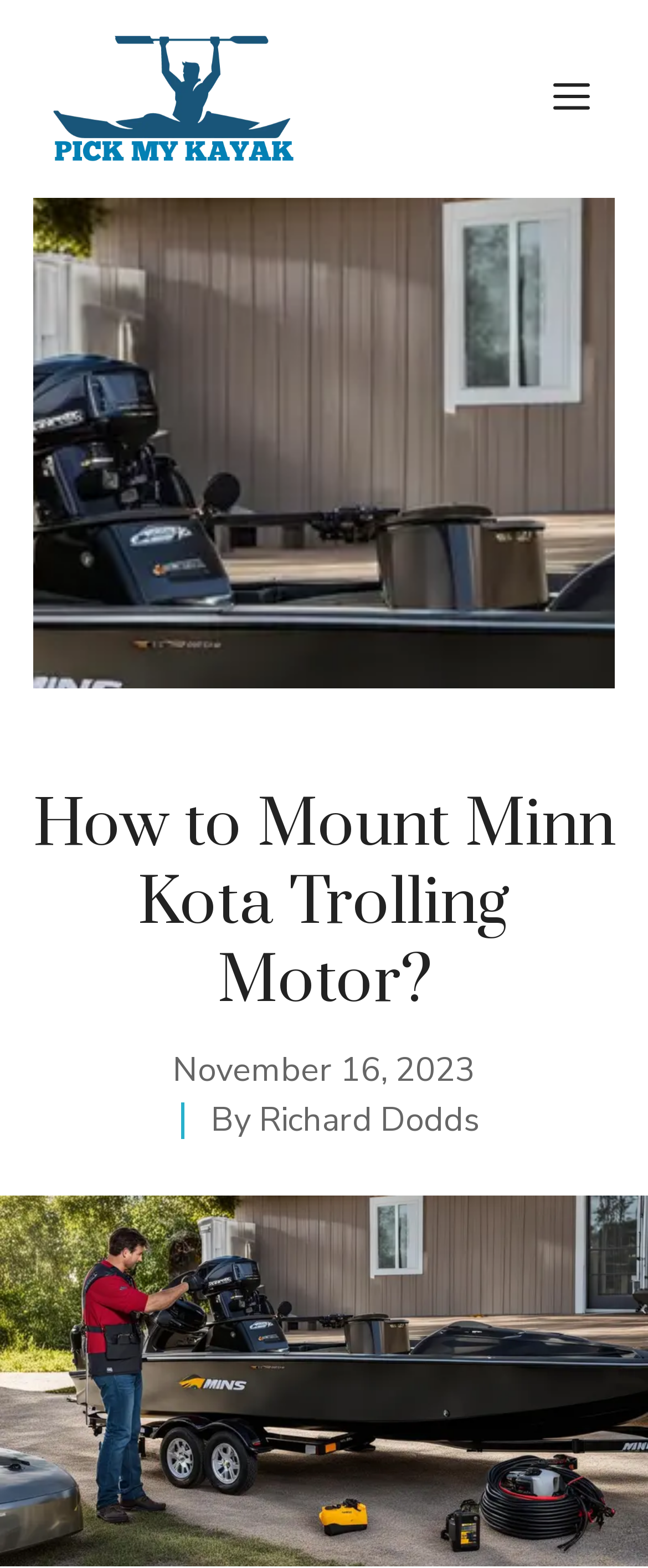Articulate a detailed summary of the webpage's content and design.

The webpage is an instructional article titled "How to Mount Minn Kota Trolling Motor?" from Pick My Kayak. At the top, there is a banner with the site's logo, "Pick My Kayak", accompanied by a navigation menu toggle button on the right side. 

Below the banner, a prominent heading displays the article title, "How to Mount Minn Kota Trolling Motor?". Underneath the heading, there is a timestamp indicating the article was published on November 16, 2023, followed by the author's name, "Richard Dodds", which is a clickable link.

The main content of the article is not explicitly described in the accessibility tree, but it likely occupies the majority of the page, given the presence of a large image that spans the entire width of the page, from the top to the bottom. This image may be a tutorial illustration or a related image for the article.